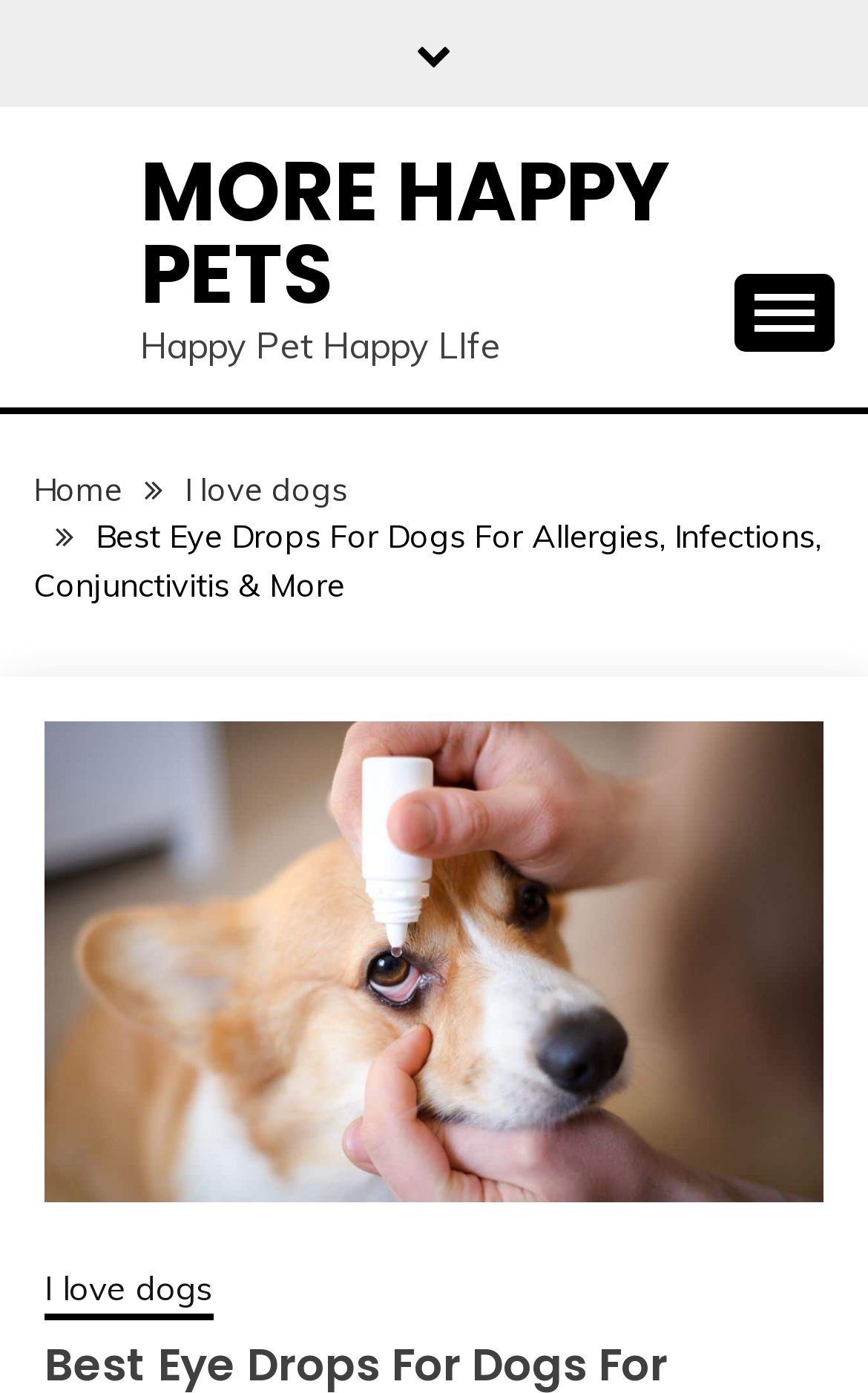Extract the bounding box for the UI element that matches this description: "Home".

[0.038, 0.337, 0.141, 0.365]